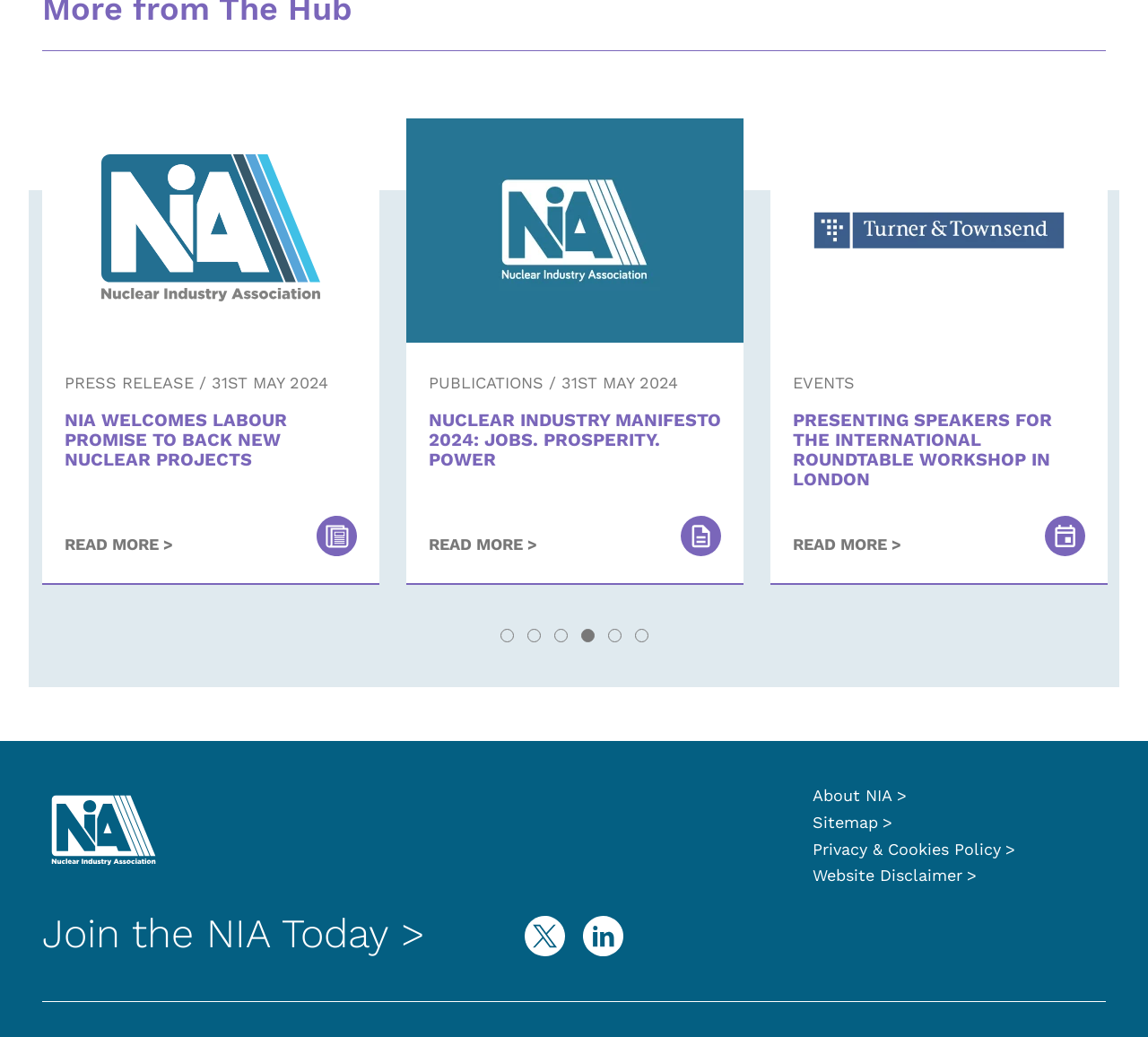Identify the bounding box coordinates of the region I need to click to complete this instruction: "Click the 'Join the NIA Today' link".

[0.037, 0.878, 0.37, 0.923]